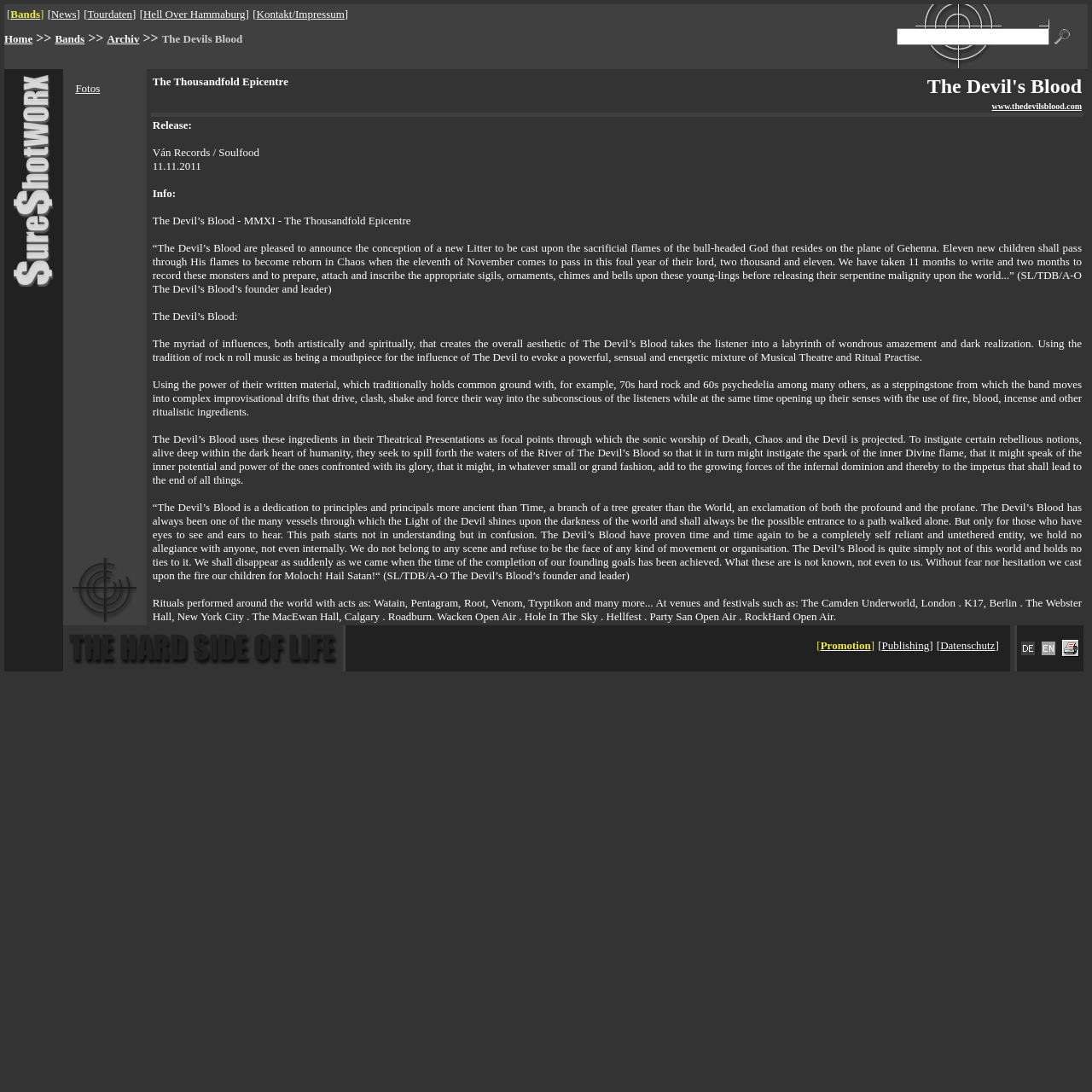Determine the bounding box coordinates of the clickable region to follow the instruction: "Click the 'Kontakt/Impressum' link".

[0.235, 0.007, 0.315, 0.019]